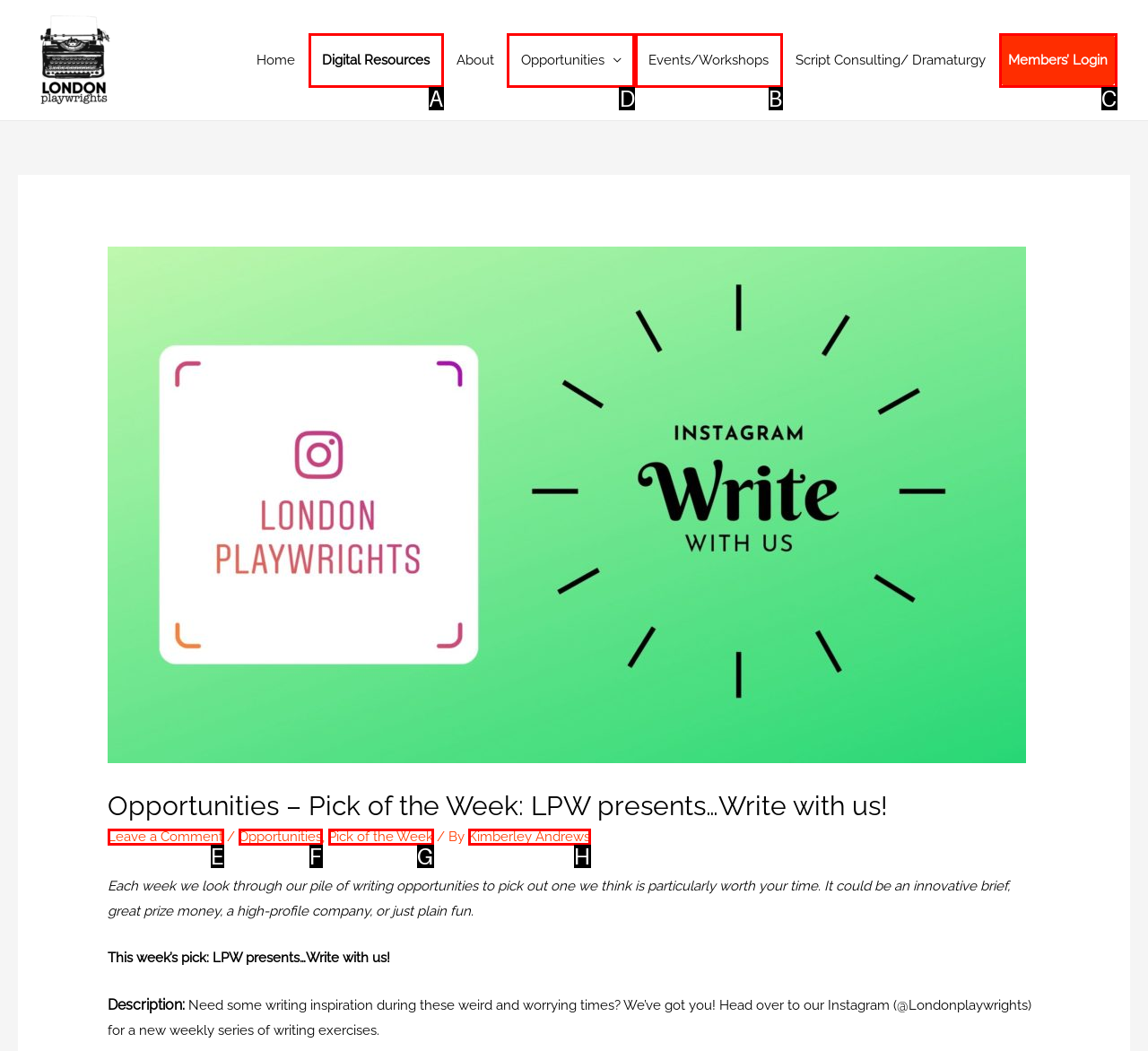Identify the correct UI element to click to follow this instruction: Visit the CEASEVAL homepage
Respond with the letter of the appropriate choice from the displayed options.

None